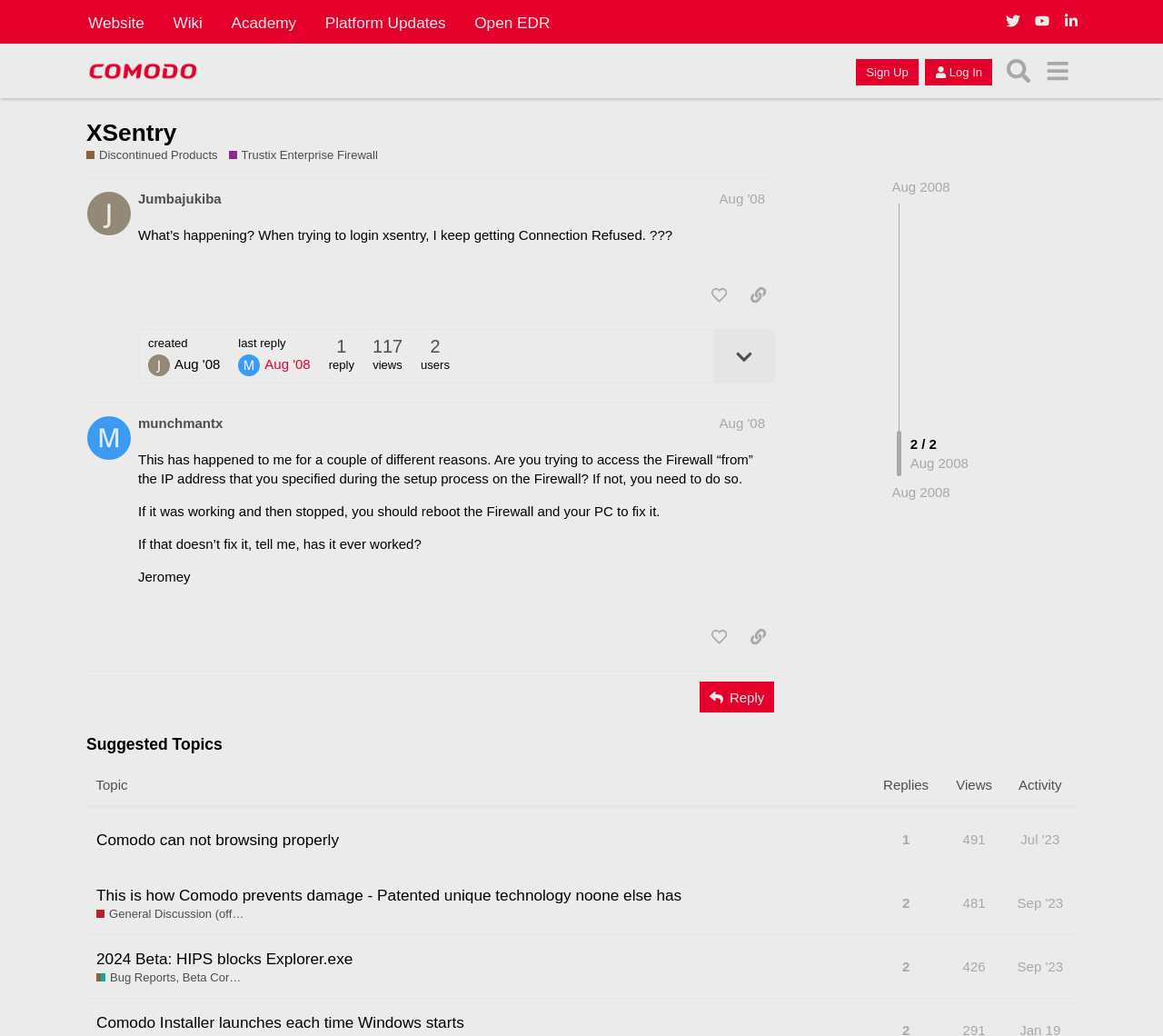What is the date of the last reply in the first topic?
Carefully analyze the image and provide a thorough answer to the question.

I looked at the first topic in the topic list and found the date of the last reply, which is located in the section below the post content. The date is 'Aug 7, 2008 11:01 am'.